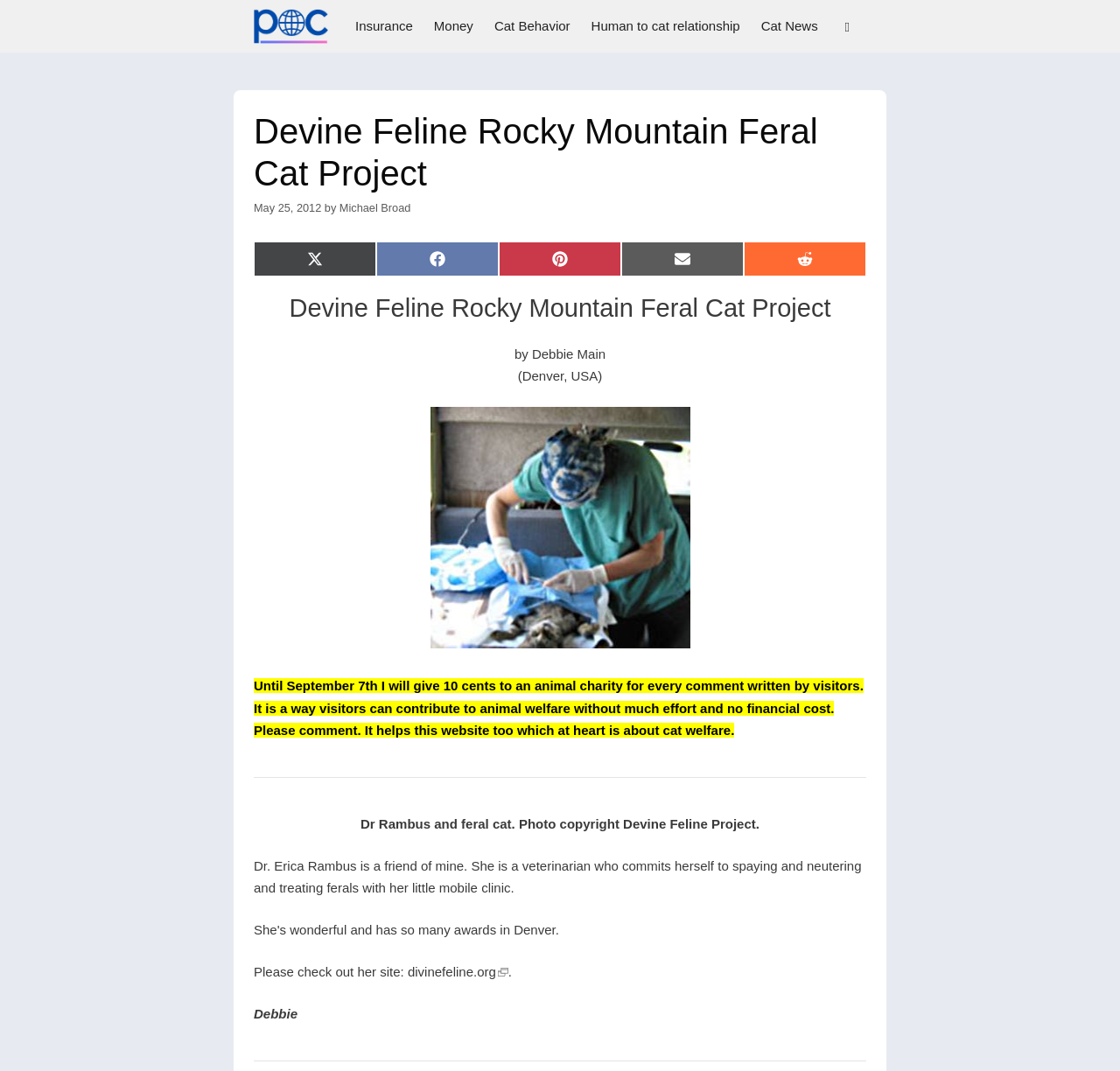What is the name of the organization mentioned in the article?
Provide a concise answer using a single word or phrase based on the image.

Devine Feline Project